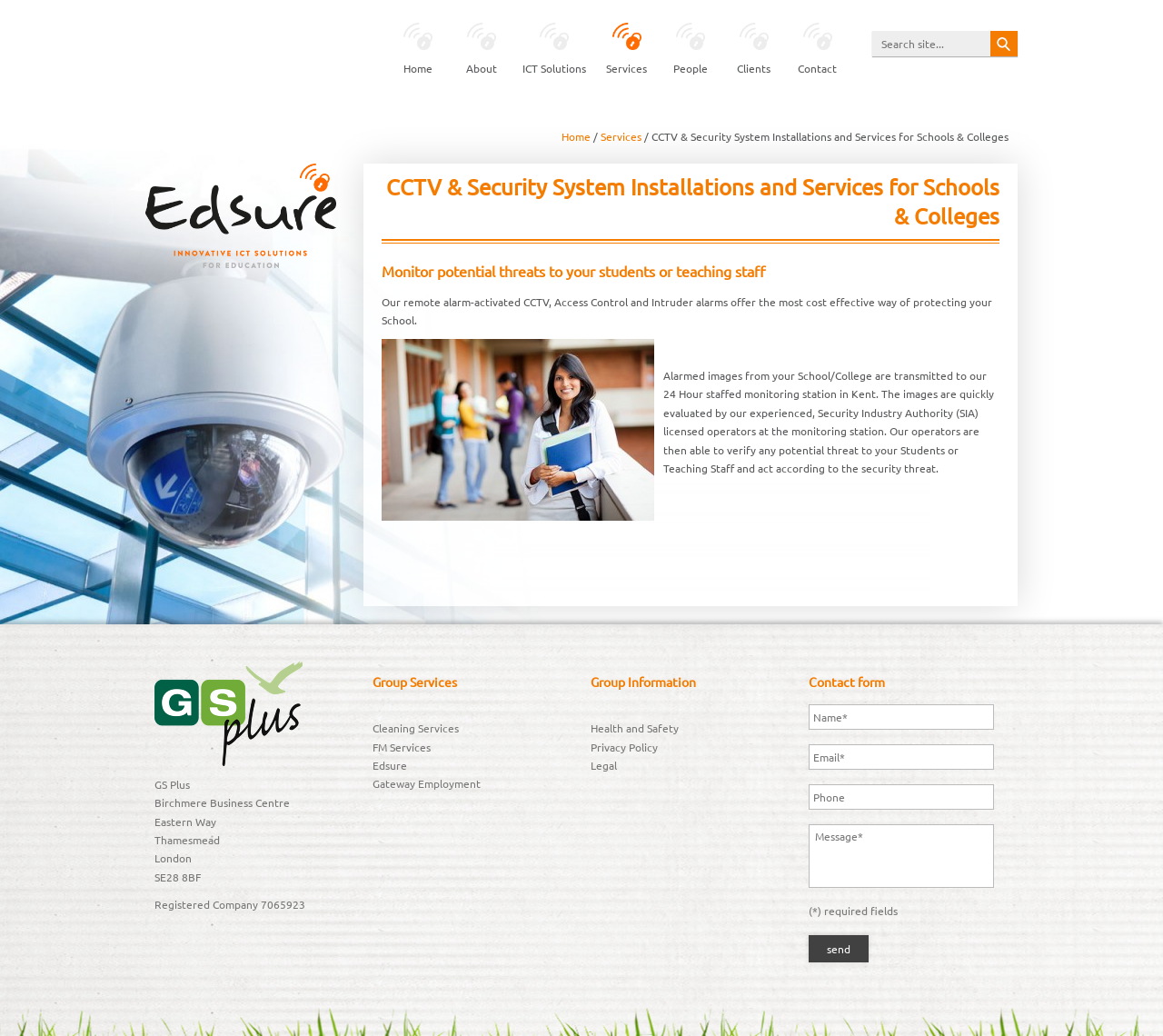What is the main service offered by this company?
Look at the image and provide a short answer using one word or a phrase.

CCTV & Security System Installations